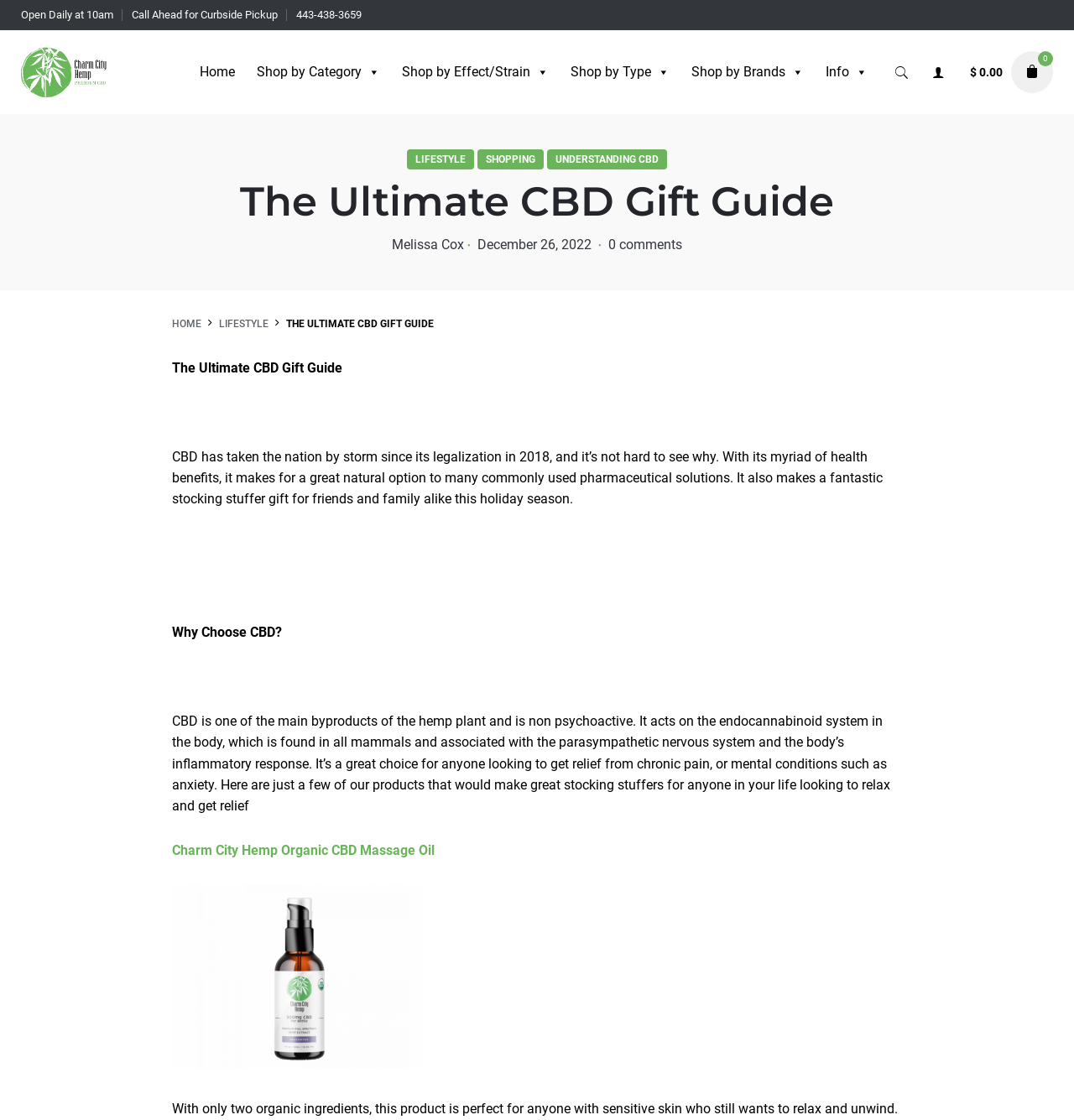Provide a short answer using a single word or phrase for the following question: 
What is the name of the CBD product mentioned in the article?

Charm City Hemp Organic CBD Massage Oil